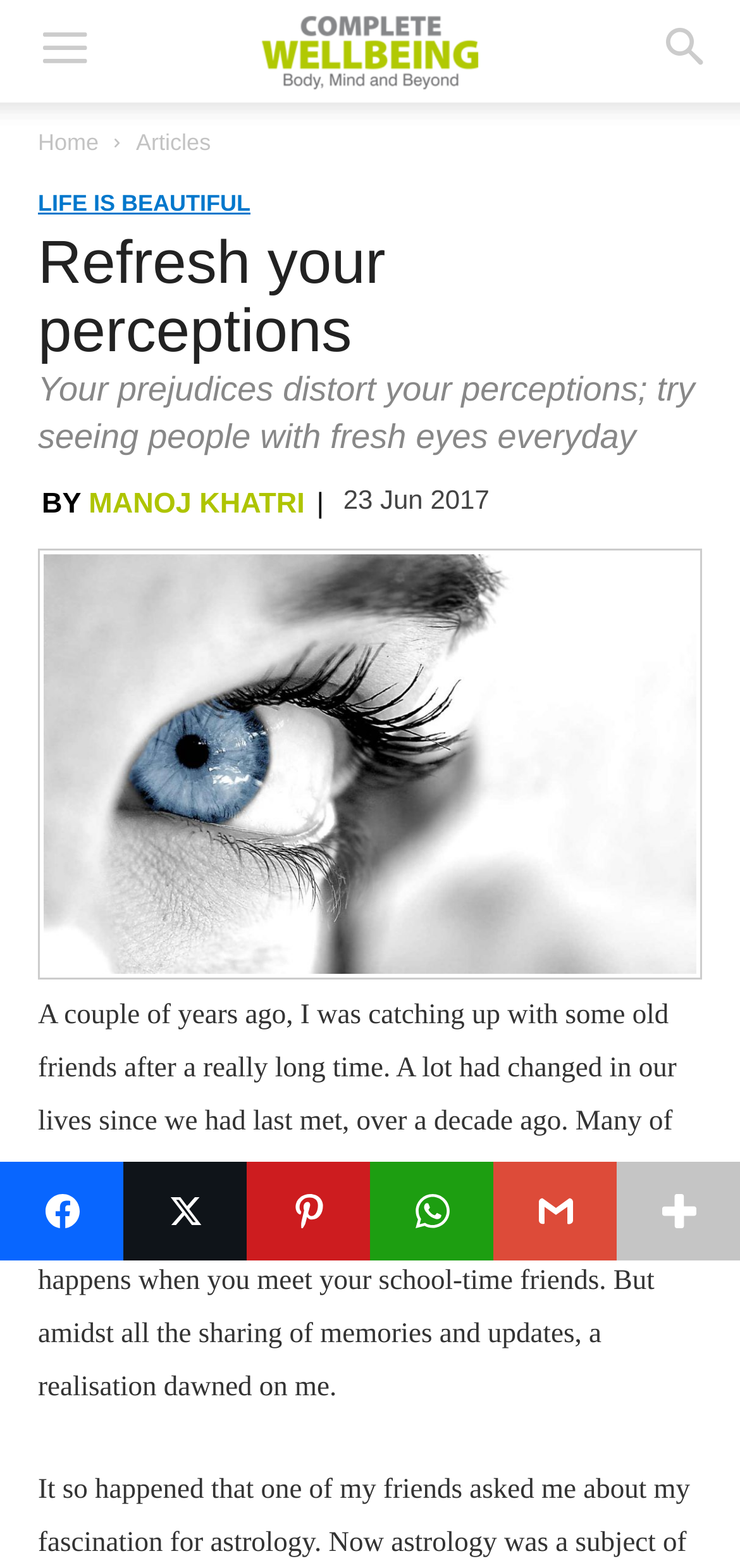What is the concept depicted in the image?
Please answer using one word or phrase, based on the screenshot.

perceptions